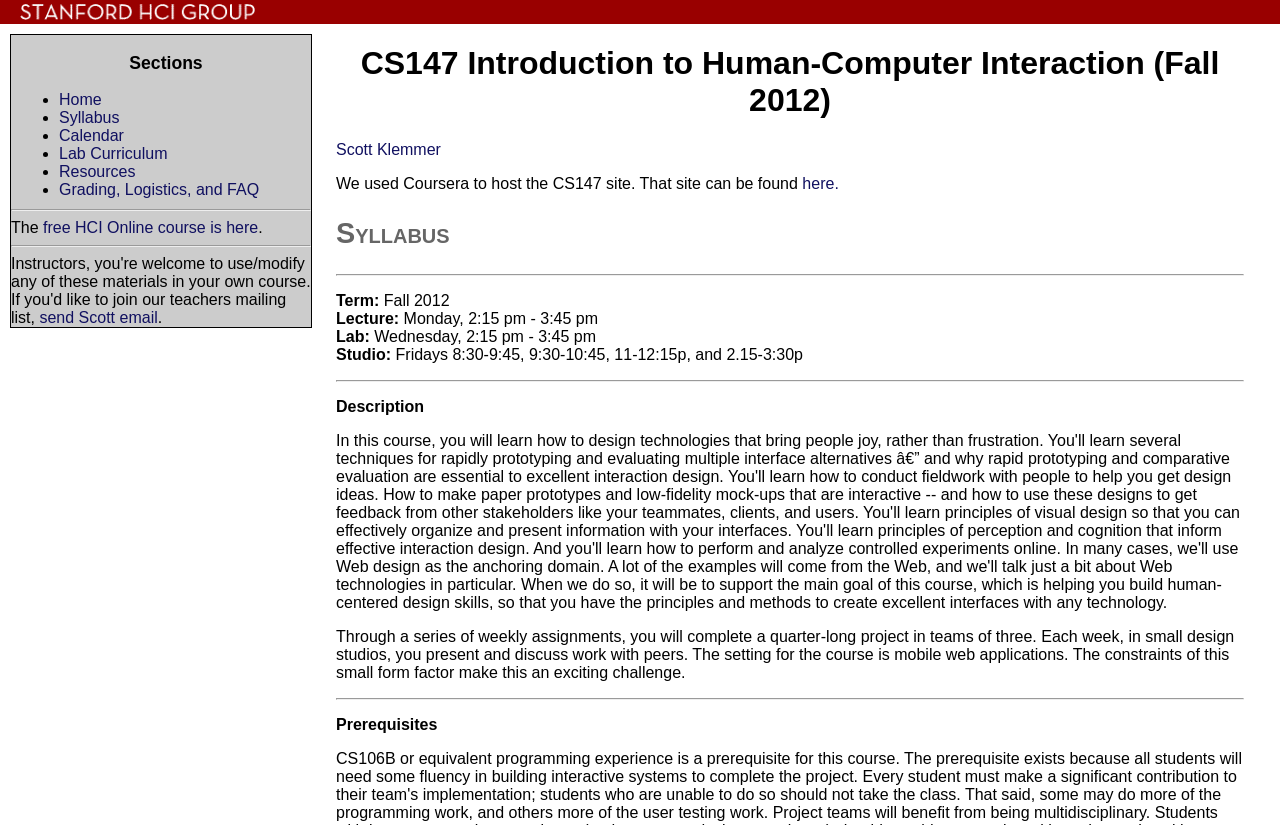Could you highlight the region that needs to be clicked to execute the instruction: "Send an email to Scott"?

[0.031, 0.375, 0.123, 0.395]